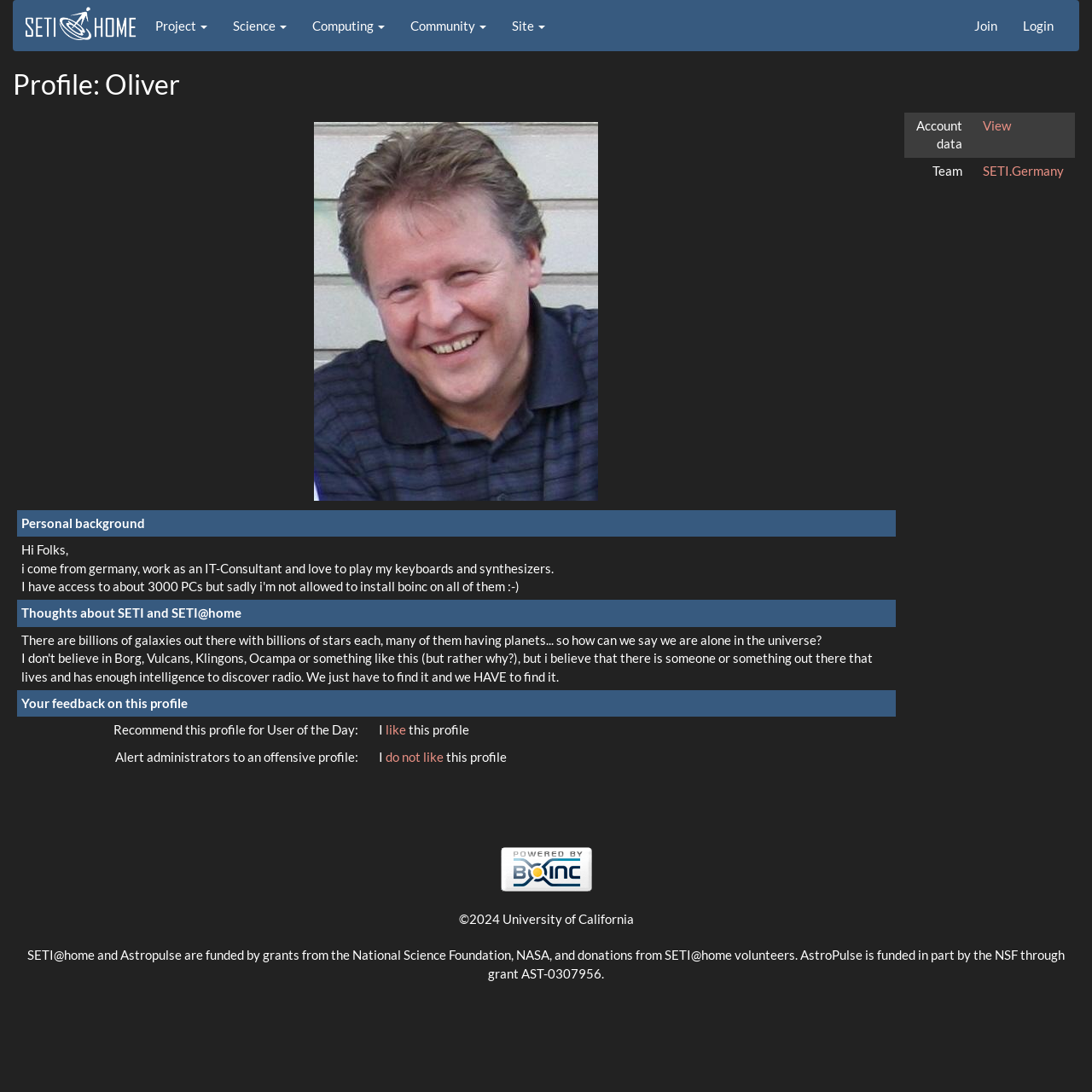Find the bounding box of the UI element described as: "do not like". The bounding box coordinates should be given as four float values between 0 and 1, i.e., [left, top, right, bottom].

[0.353, 0.686, 0.409, 0.7]